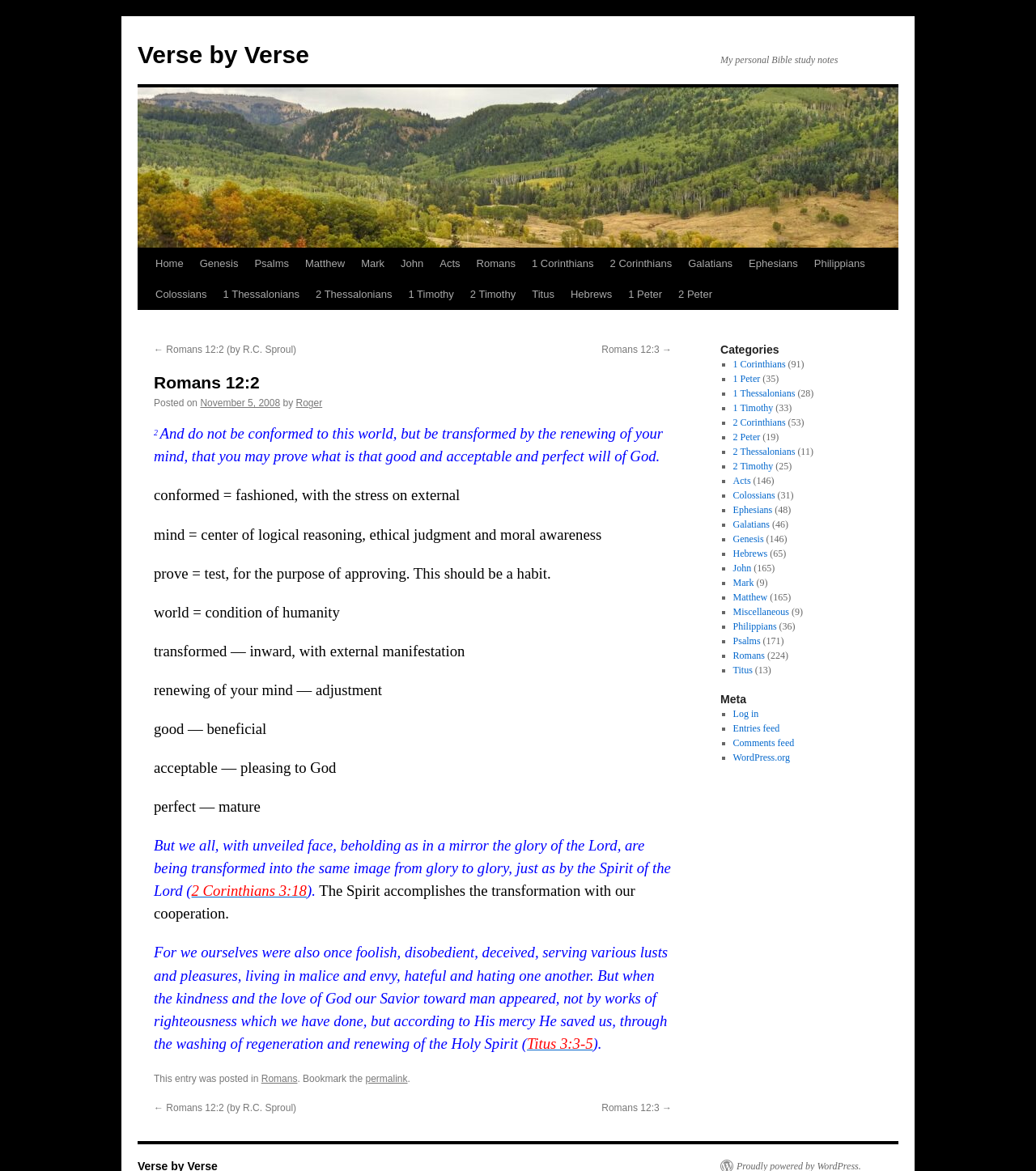Determine the bounding box coordinates for the area that needs to be clicked to fulfill this task: "Log in". The coordinates must be given as four float numbers between 0 and 1, i.e., [left, top, right, bottom].

None